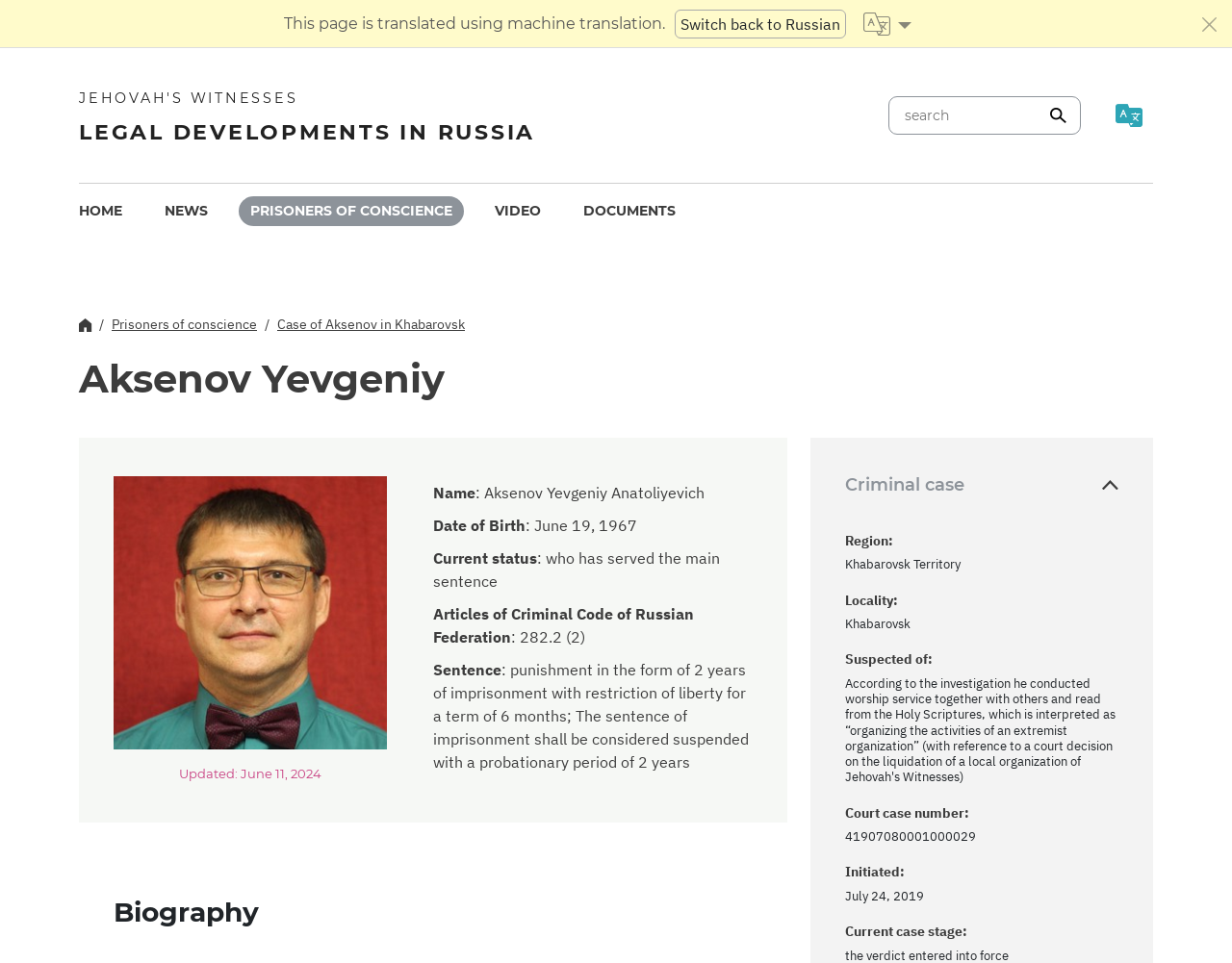What is the current status of the prisoner?
Please ensure your answer to the question is detailed and covers all necessary aspects.

I found the answer by looking at the section with the heading 'Aksenov Yevgeniy' and then finding the static text element with the label 'Current status' and its corresponding value 'who has served the main sentence'.